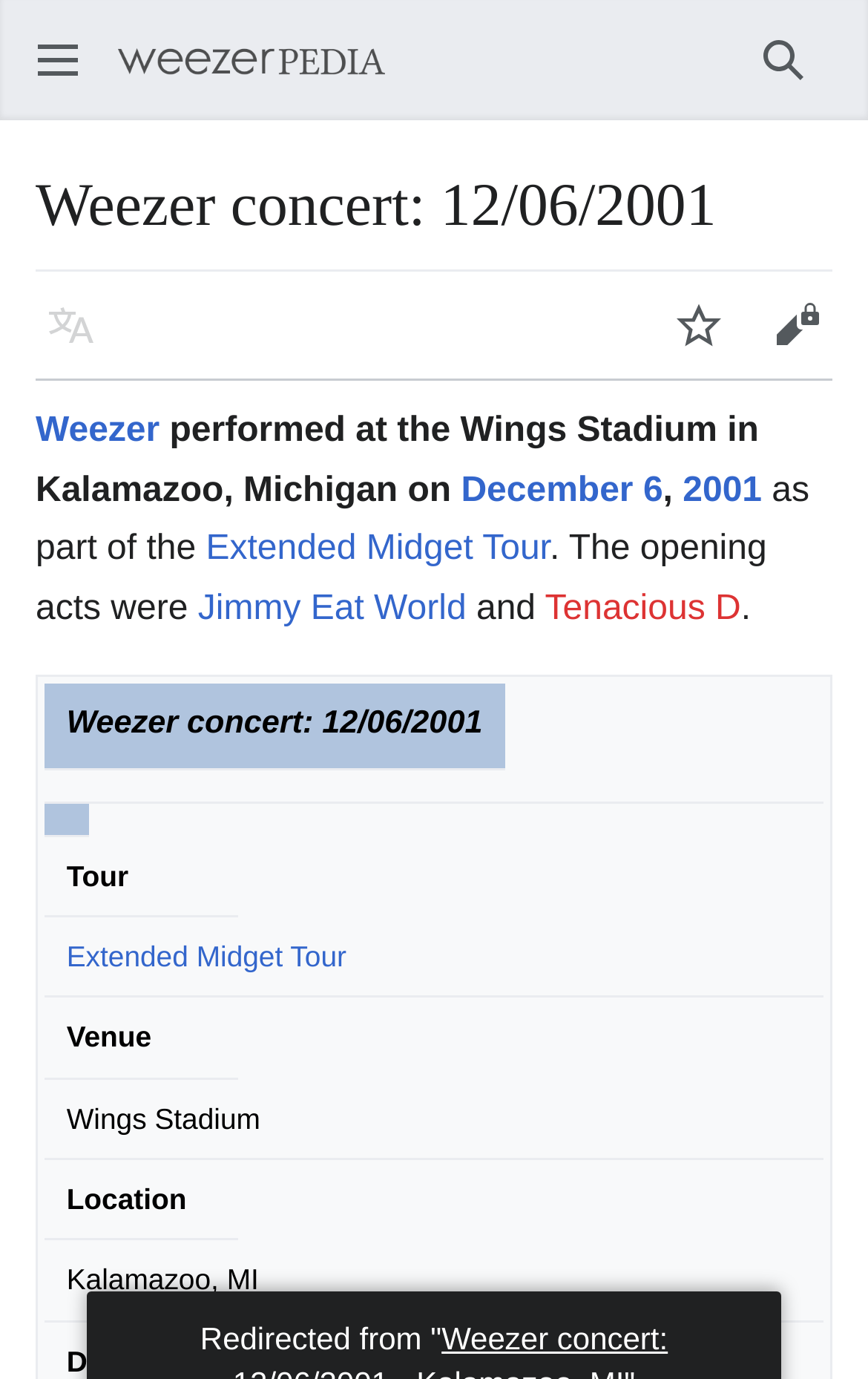Where is the concert located?
Answer the question based on the image using a single word or a brief phrase.

Kalamazoo, MI